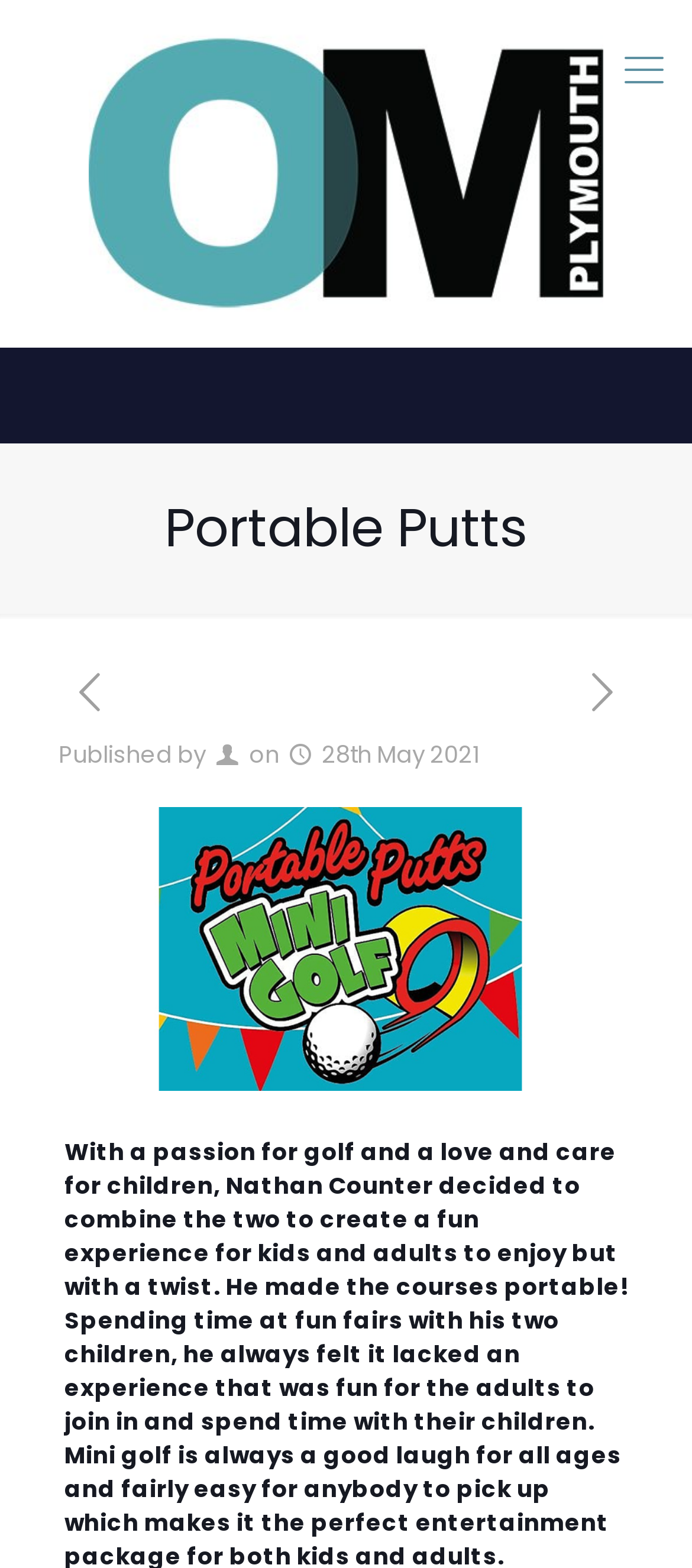Provide the bounding box coordinates, formatted as (top-left x, top-left y, bottom-right x, bottom-right y), with all values being floating point numbers between 0 and 1. Identify the bounding box of the UI element that matches the description: aria-label="previous post"

[0.085, 0.425, 0.174, 0.459]